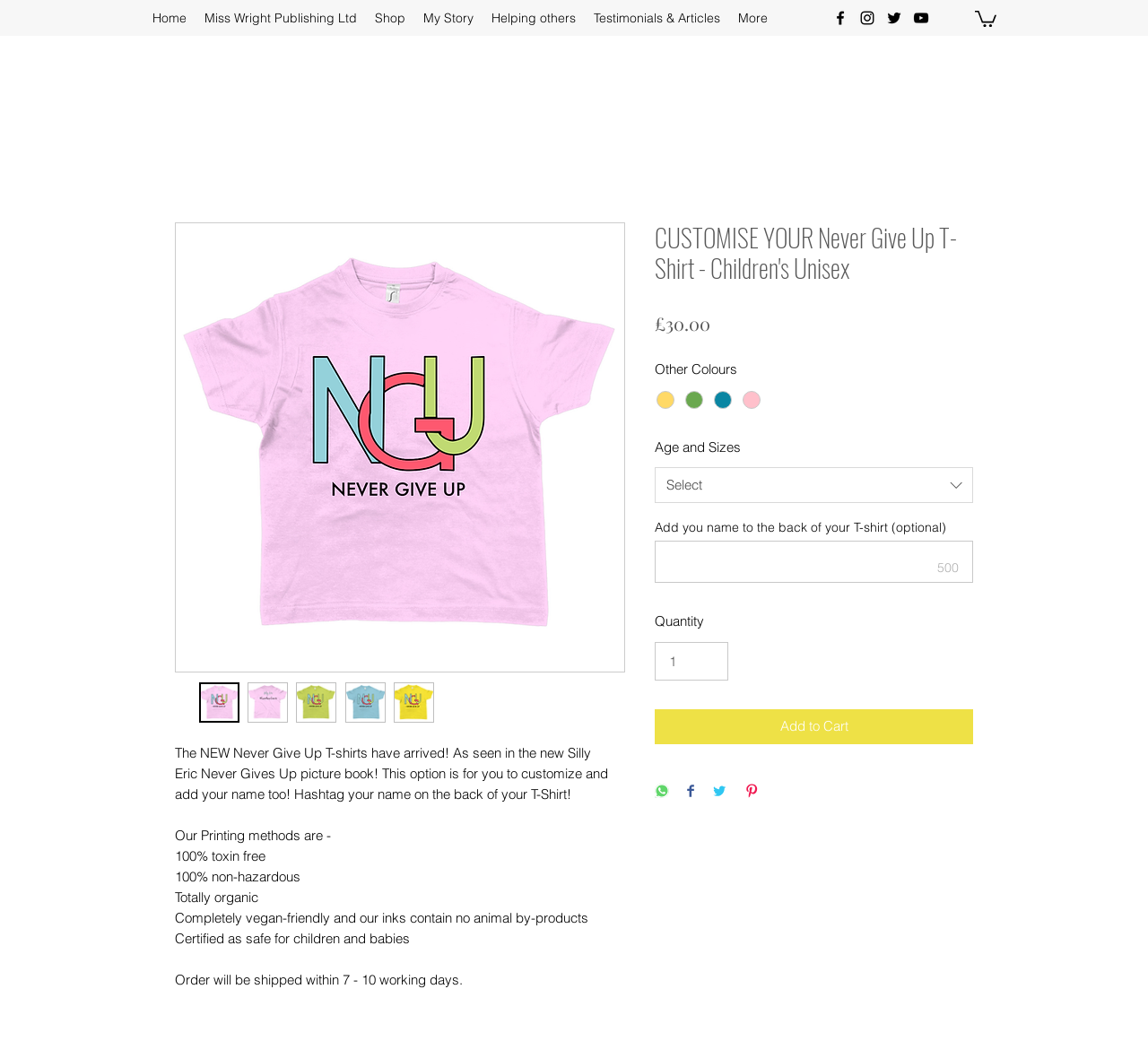Predict the bounding box coordinates of the UI element that matches this description: "Miss Wright Publishing Ltd". The coordinates should be in the format [left, top, right, bottom] with each value between 0 and 1.

[0.17, 0.004, 0.319, 0.03]